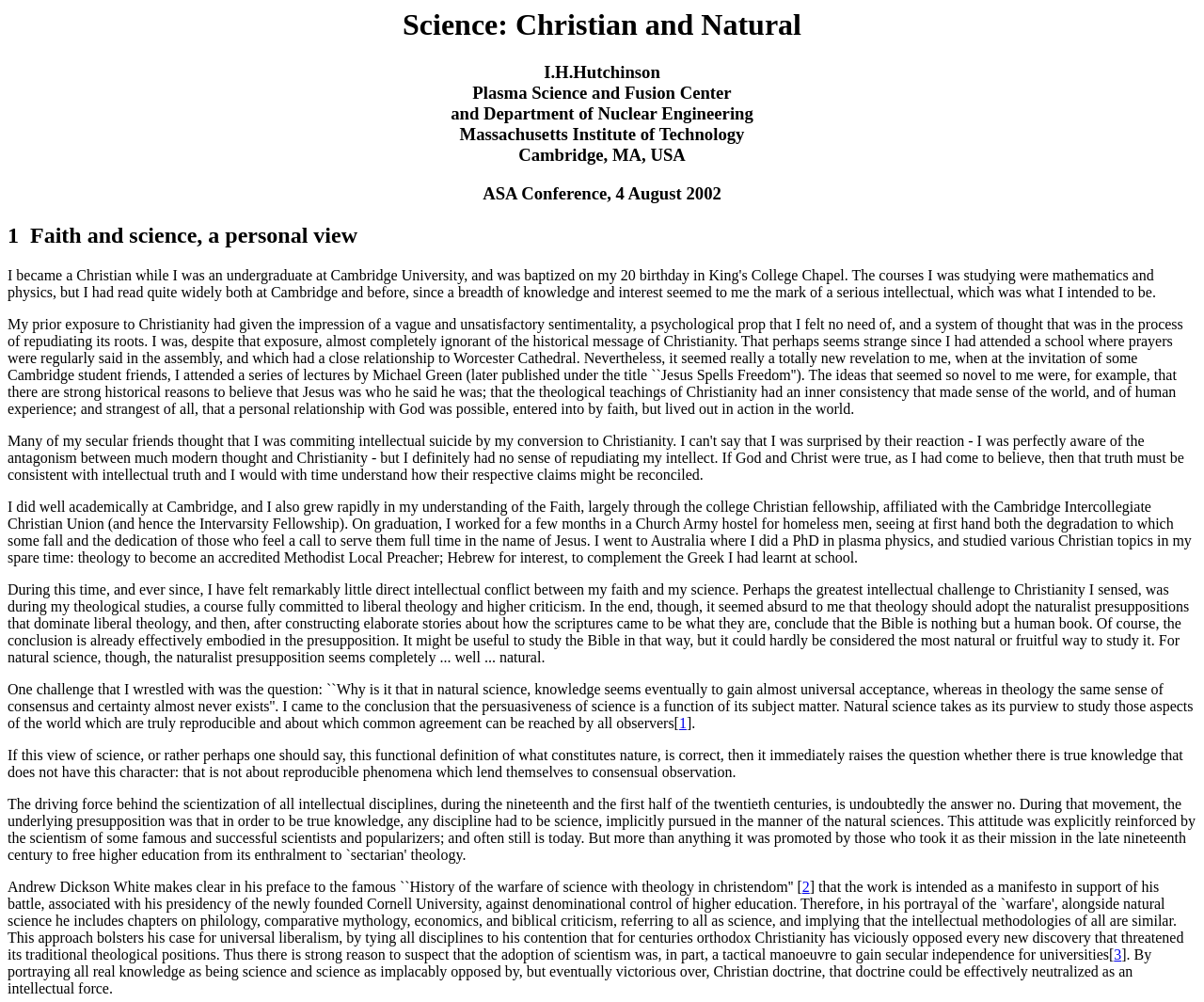What did the author do after graduating from Cambridge?
Offer a detailed and full explanation in response to the question.

According to the text, after graduating from Cambridge, the author worked for a few months in a Church Army hostel for homeless men, where they saw both the degradation to which some fall and the dedication of those who feel a call to serve them full time in the name of Jesus.